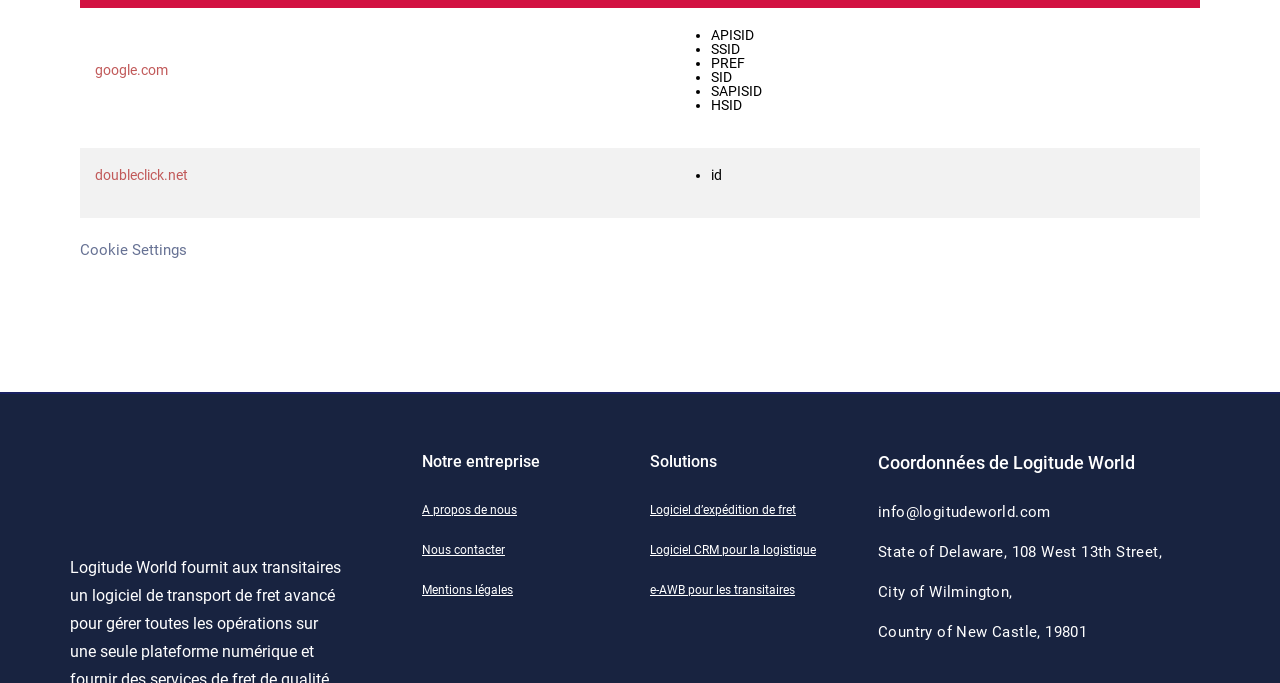What is the city of Logitude World's coordinates?
Using the visual information, reply with a single word or short phrase.

City of Wilmington